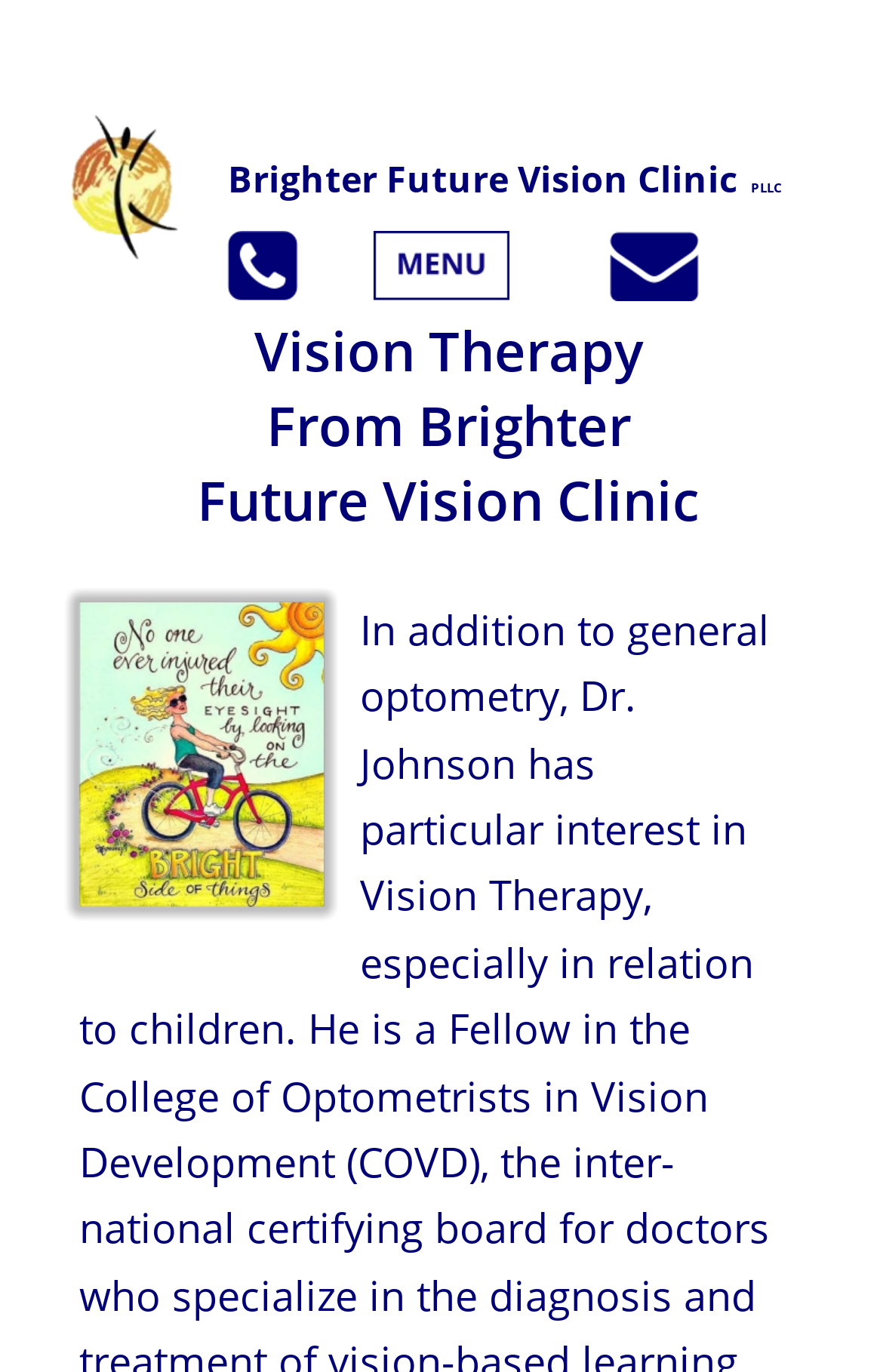Detail the various sections and features present on the webpage.

The webpage is about Vision Therapy, specifically highlighting the services offered by Brighter Future Vision Clinic, PLLC. At the top left corner, there is a menu icon labeled "MENU". Next to it, the clinic's name "Brighter Future Vision Clinic" is displayed prominently, followed by "PLLC" on the right.

Below the clinic's name, there are three headings that read "Vision Therapy", "From Brighter", and "Future Vision Clinic", arranged in a staggered formation. The main content of the page starts with a paragraph of text that discusses the clinic's services, including general optometry and Vision Therapy, with a particular focus on children.

The text is divided into several sections, with each section describing Dr. Johnson's expertise and qualifications in Vision Therapy. The text is arranged in a single column, with each section building upon the previous one to provide a comprehensive overview of the clinic's services. There are no images on the page apart from the menu icon at the top.